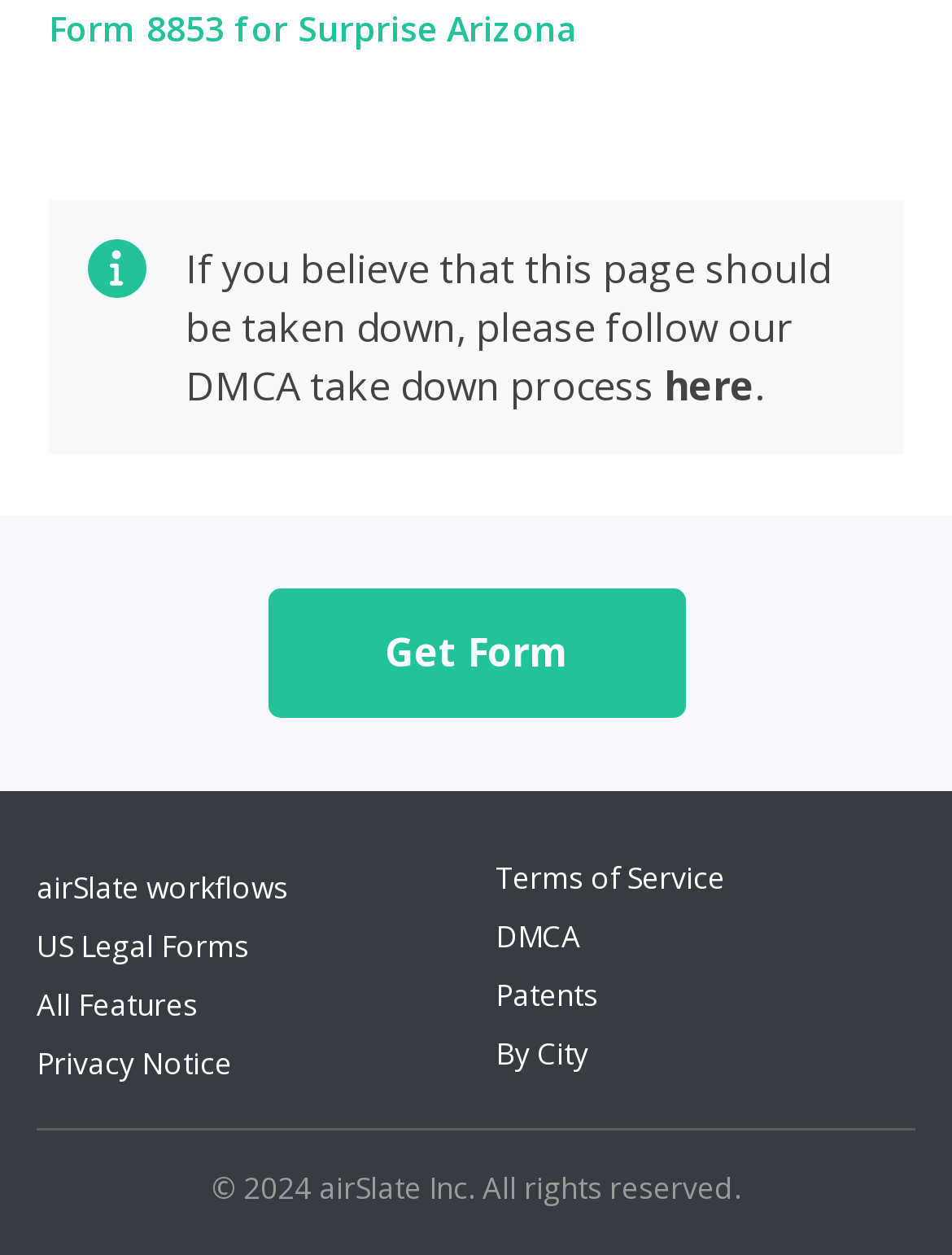Please specify the bounding box coordinates of the clickable region to carry out the following instruction: "Learn more about airSlate workflows". The coordinates should be four float numbers between 0 and 1, in the format [left, top, right, bottom].

[0.038, 0.69, 0.303, 0.723]